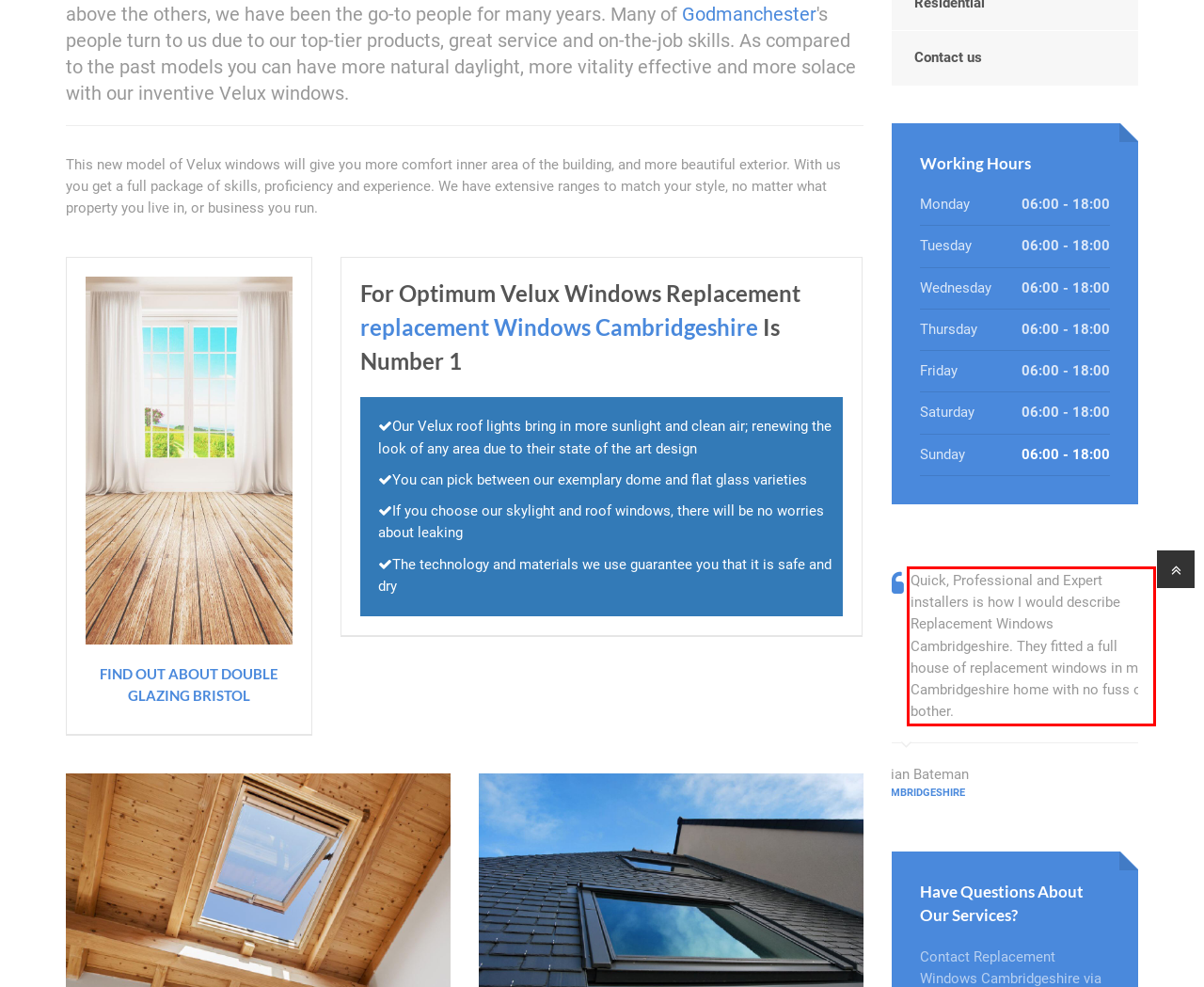Analyze the webpage screenshot and use OCR to recognize the text content in the red bounding box.

Quick, Professional and Expert installers is how I would describe Replacement Windows Cambridgeshire. They fitted a full house of replacement windows in my Cambridgeshire home with no fuss or bother.